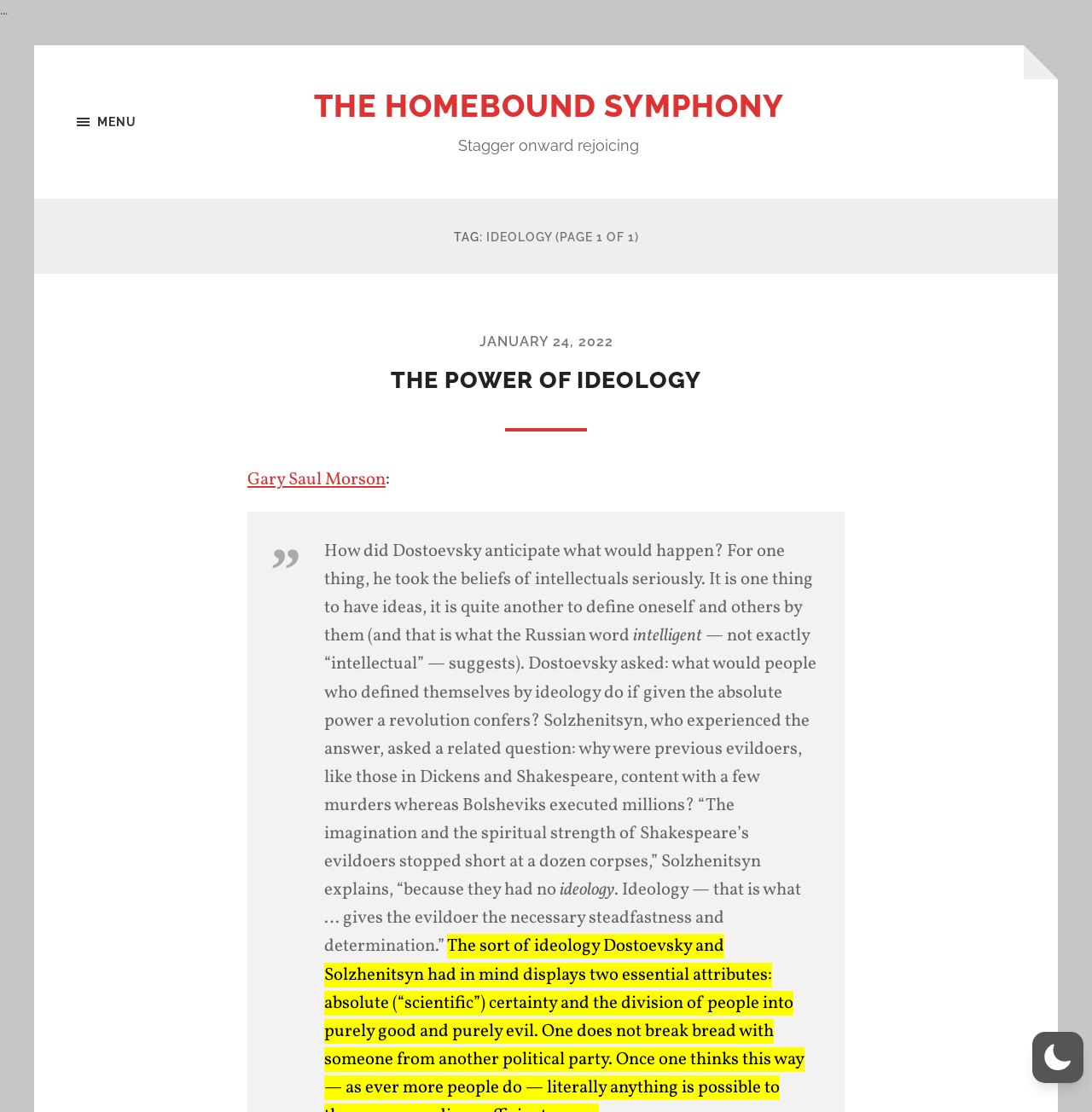Offer a meticulous caption that includes all visible features of the webpage.

The webpage is about the concept of ideology, specifically "The Homebound Symphony". At the top left, there is a small ellipsis symbol. Next to it, a "MENU" button is located. The title "THE HOMEBOUND SYMPHONY" is prominently displayed in the top center of the page. Below it, a phrase "Stagger onward rejoicing" is written.

On the left side of the page, a heading "TAG: IDEOLOGY (PAGE 1 OF 1)" is situated. Below this heading, there are several links and texts related to the topic of ideology. A link "JANUARY 24, 2022" is placed above a heading "THE POWER OF IDEOLOGY", which is followed by a link with the same title. Another link "Gary Saul Morson" is located next to a colon symbol.

The main content of the page is a passage of text that discusses the power of ideology, citing authors such as Dostoevsky and Solzhenitsyn. The passage is divided into several paragraphs, with the text flowing from top to bottom. The content of the passage explores how ideology can lead to extreme actions, citing examples from literature and history.

At the bottom right corner of the page, there is an image, although its content is not specified. Overall, the webpage appears to be a blog post or article discussing the concept of ideology and its implications.